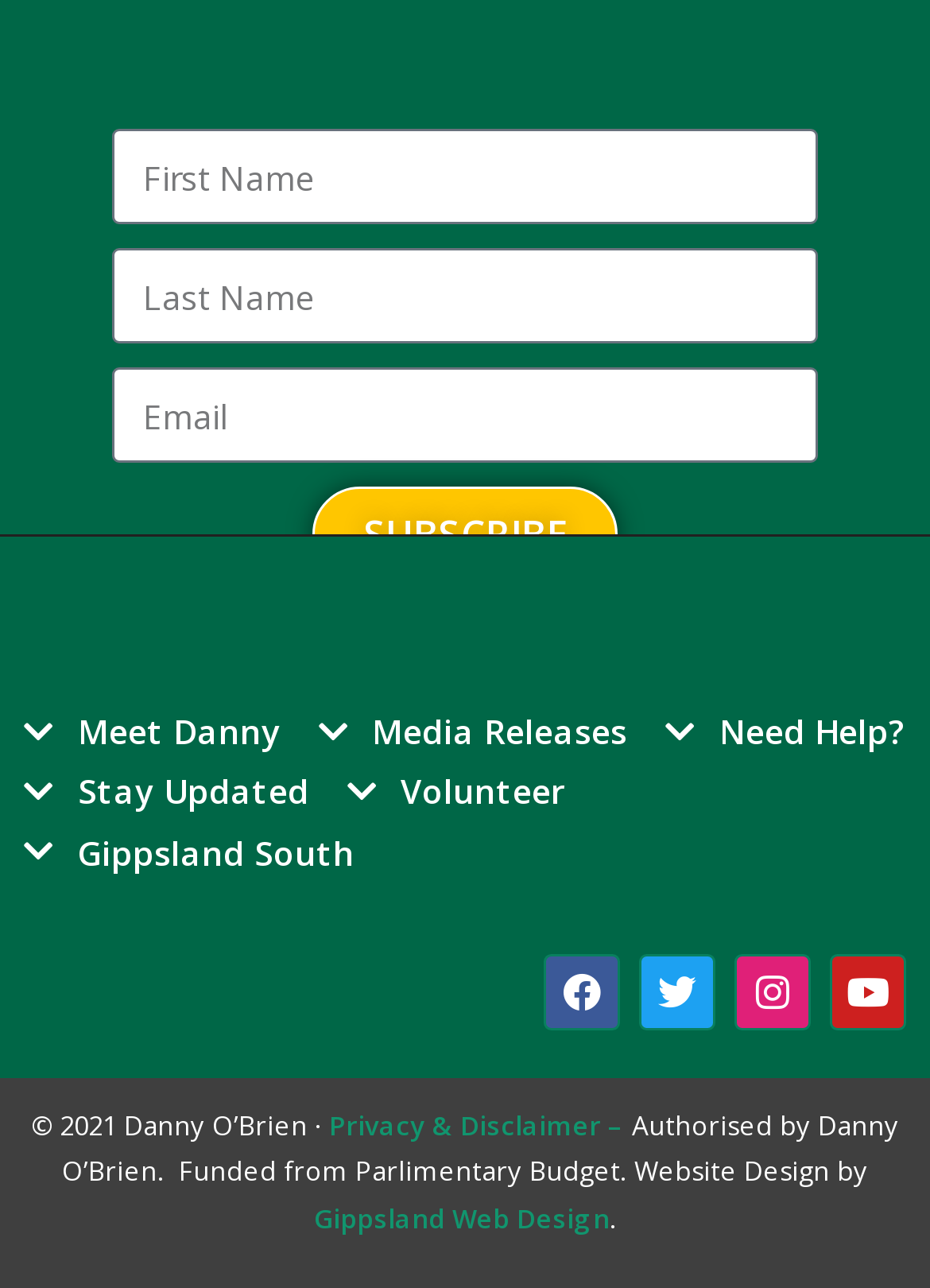Using the image as a reference, answer the following question in as much detail as possible:
How many social media links are available?

I counted the number of social media links by looking at the links with icons, which are Facebook, Twitter, Instagram, and Youtube, and found that there are 4 social media links available.